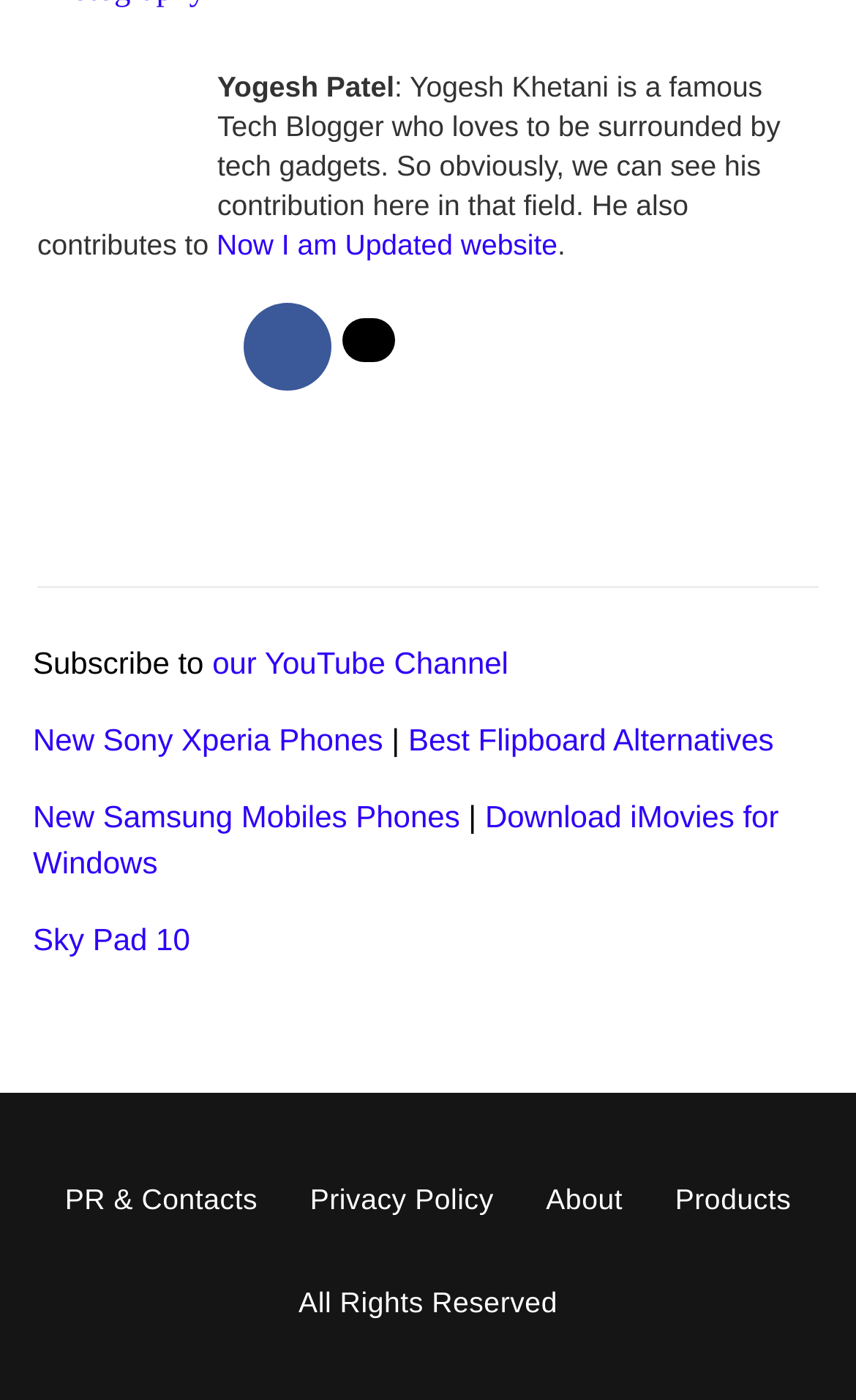Please give the bounding box coordinates of the area that should be clicked to fulfill the following instruction: "Read about Sky Pad 10". The coordinates should be in the format of four float numbers from 0 to 1, i.e., [left, top, right, bottom].

[0.038, 0.659, 0.222, 0.684]